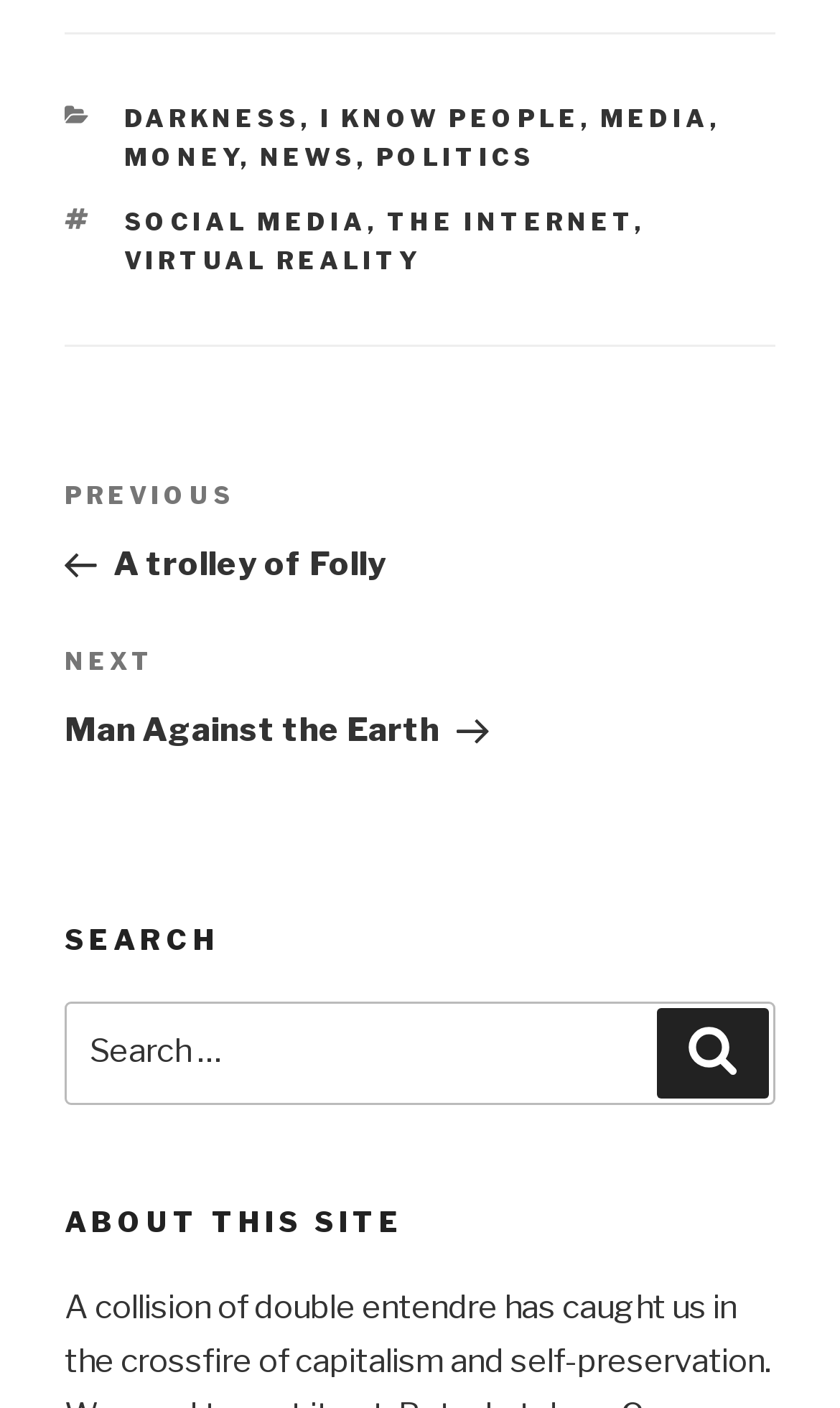What is the 'ABOUT THIS SITE' section for?
Using the visual information, answer the question in a single word or phrase.

To provide information about the website